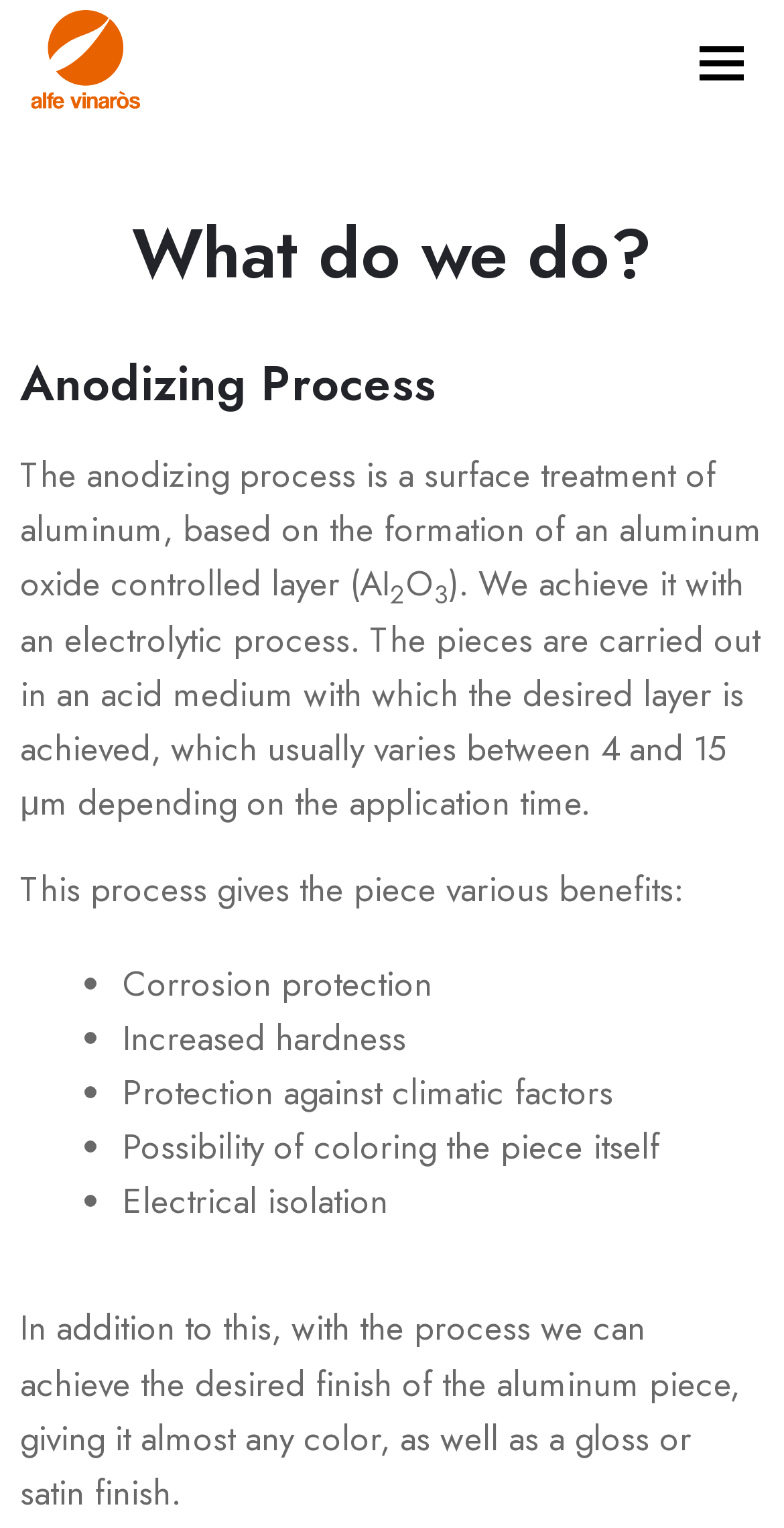What is the anodizing process?
Answer the question with a single word or phrase by looking at the picture.

Surface treatment of aluminum